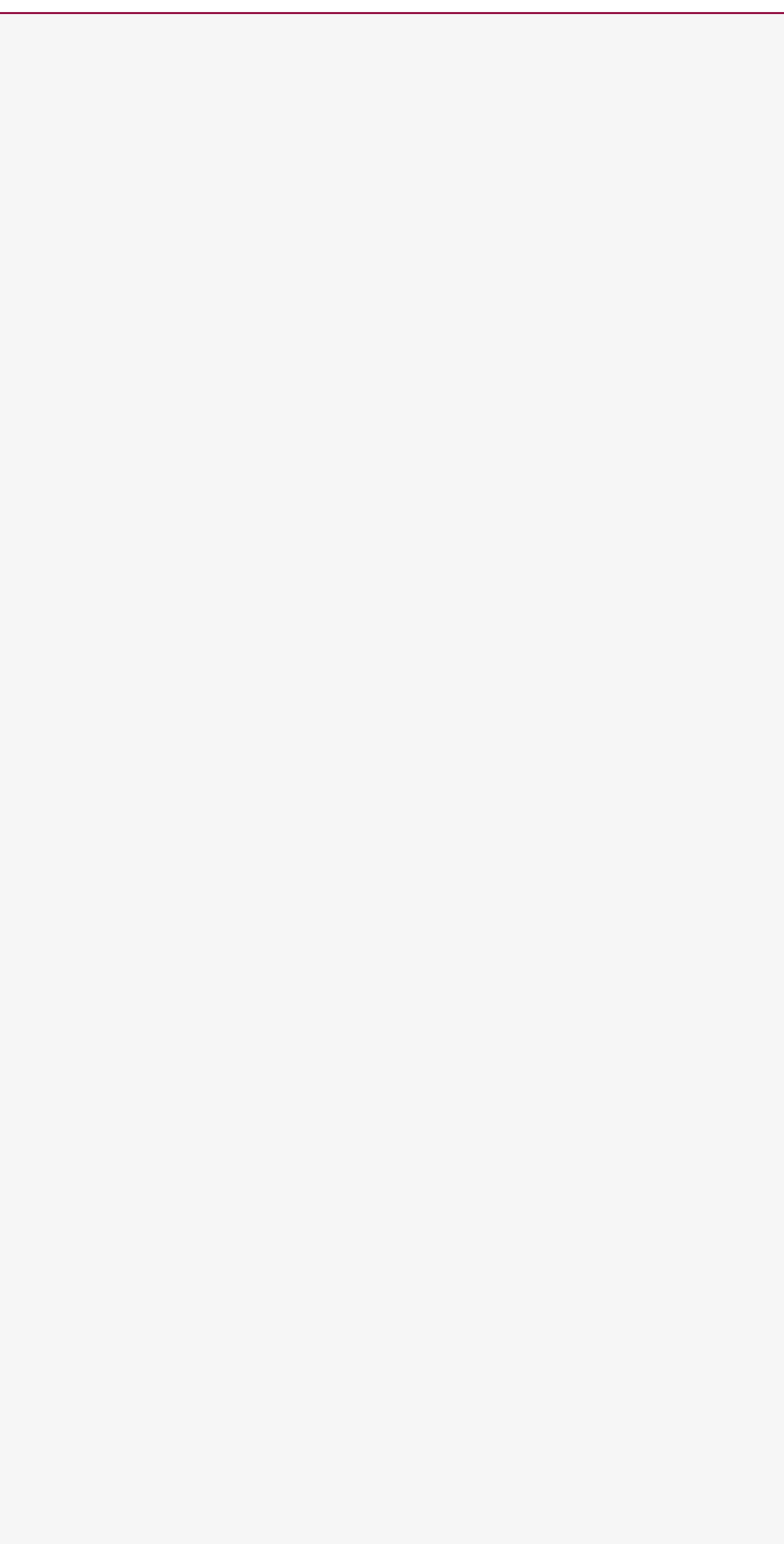Point out the bounding box coordinates of the section to click in order to follow this instruction: "Go to Academics".

[0.064, 0.287, 0.246, 0.308]